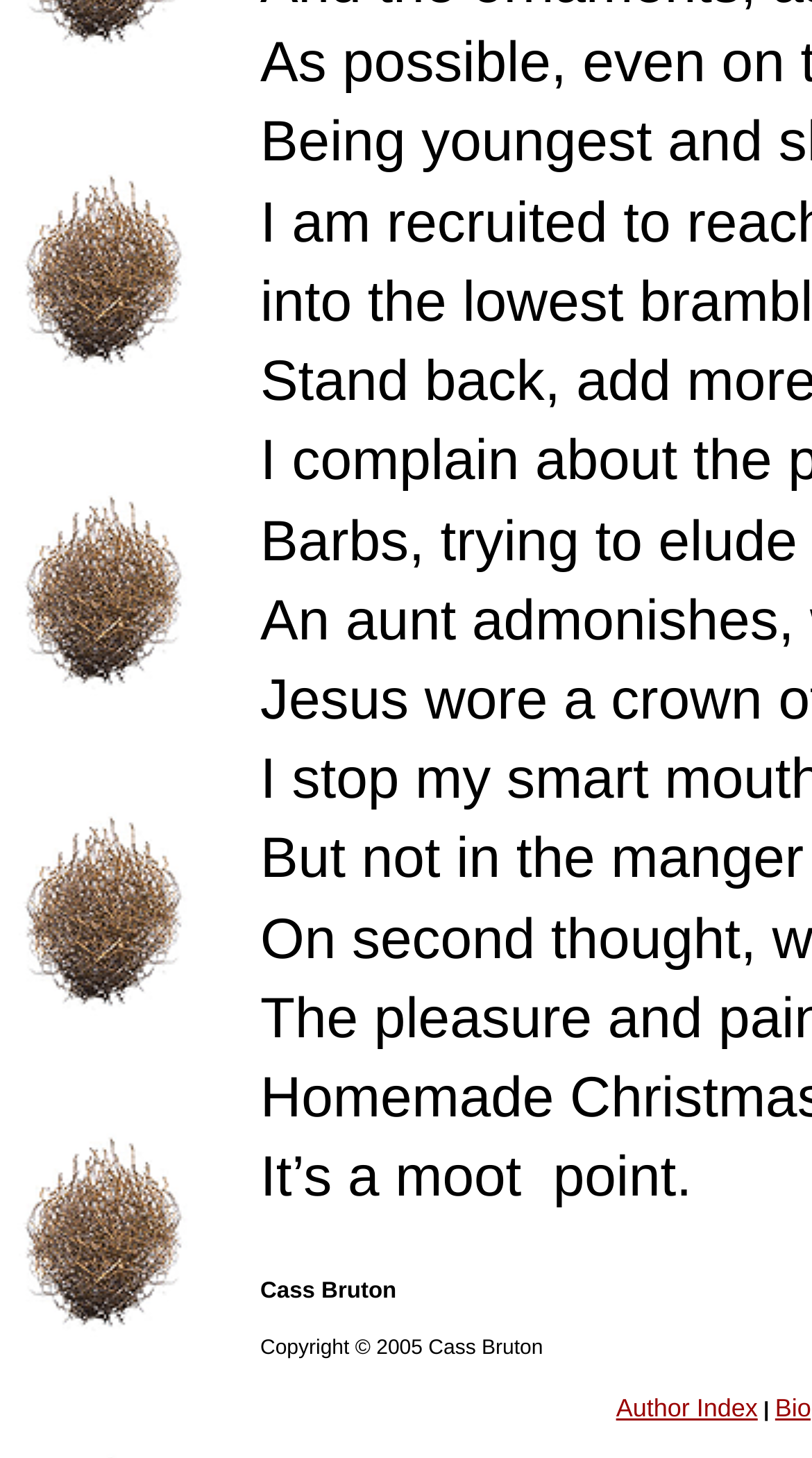How many links are there in the table cells?
Refer to the image and provide a thorough answer to the question.

I examined the table cells and found four links, two of which have no text and two with the text 'Author Index'.